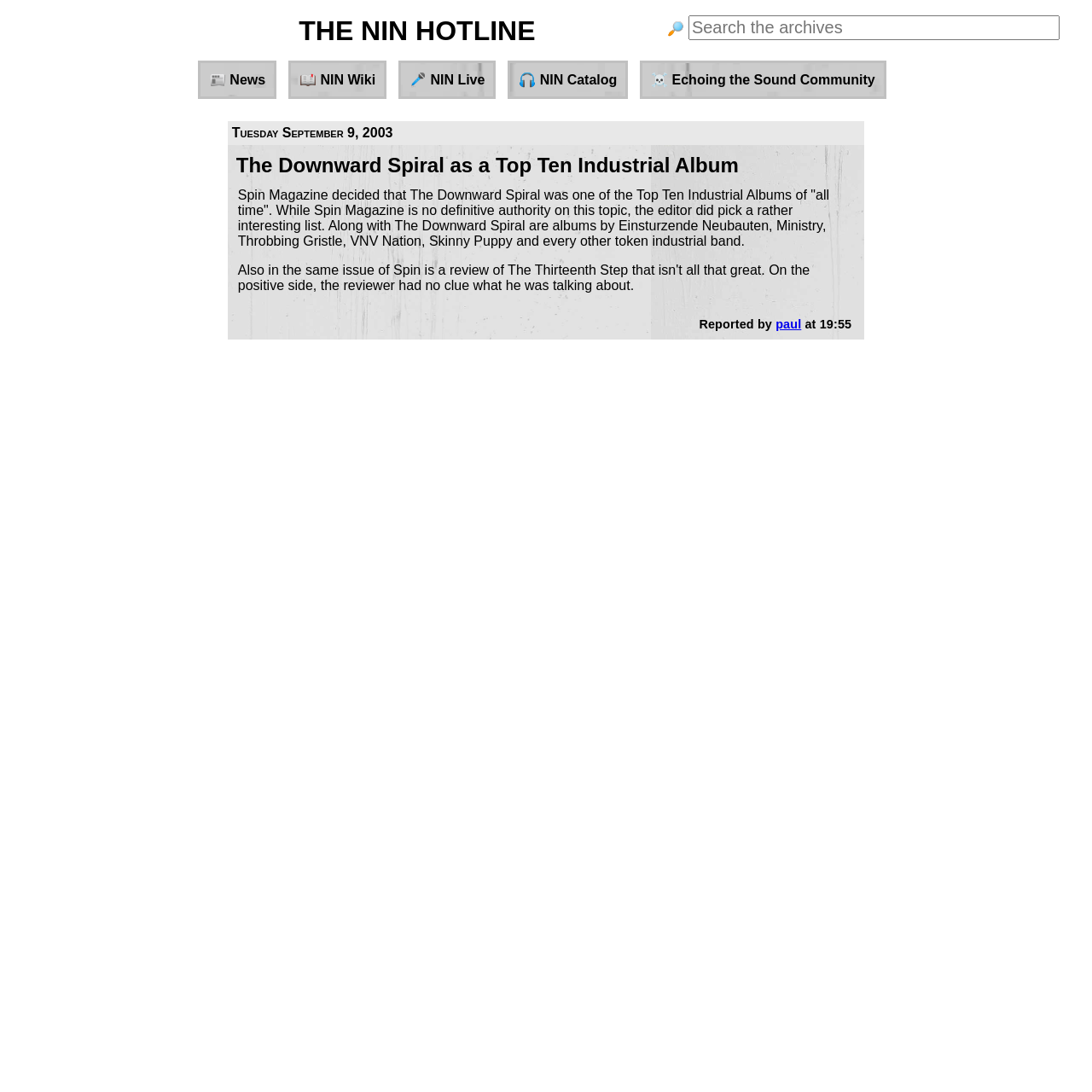Please identify the coordinates of the bounding box for the clickable region that will accomplish this instruction: "Visit NIN Wiki".

[0.264, 0.055, 0.354, 0.091]